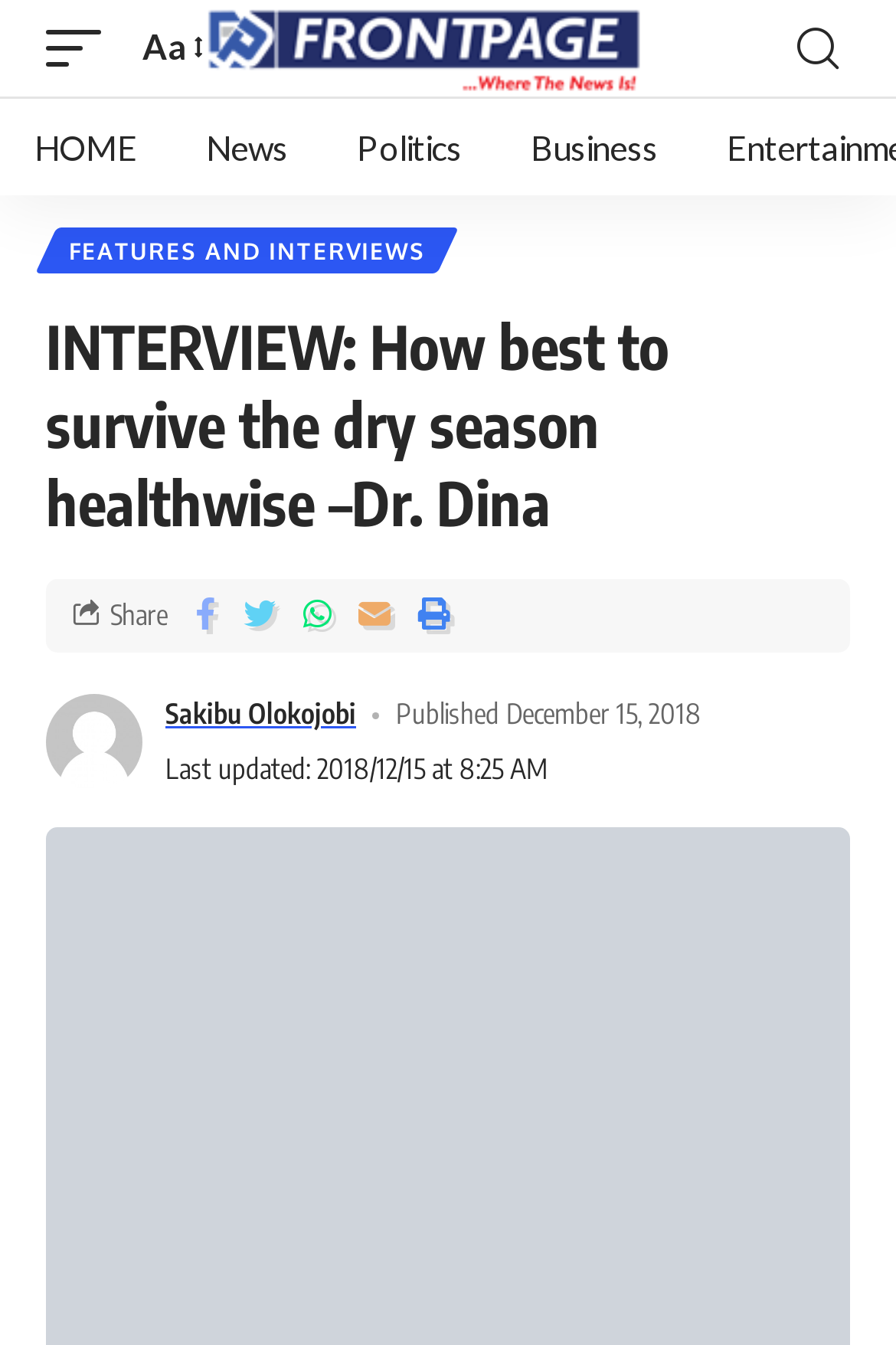Bounding box coordinates should be in the format (top-left x, top-left y, bottom-right x, bottom-right y) and all values should be floating point numbers between 0 and 1. Determine the bounding box coordinate for the UI element described as: Business

[0.554, 0.073, 0.773, 0.145]